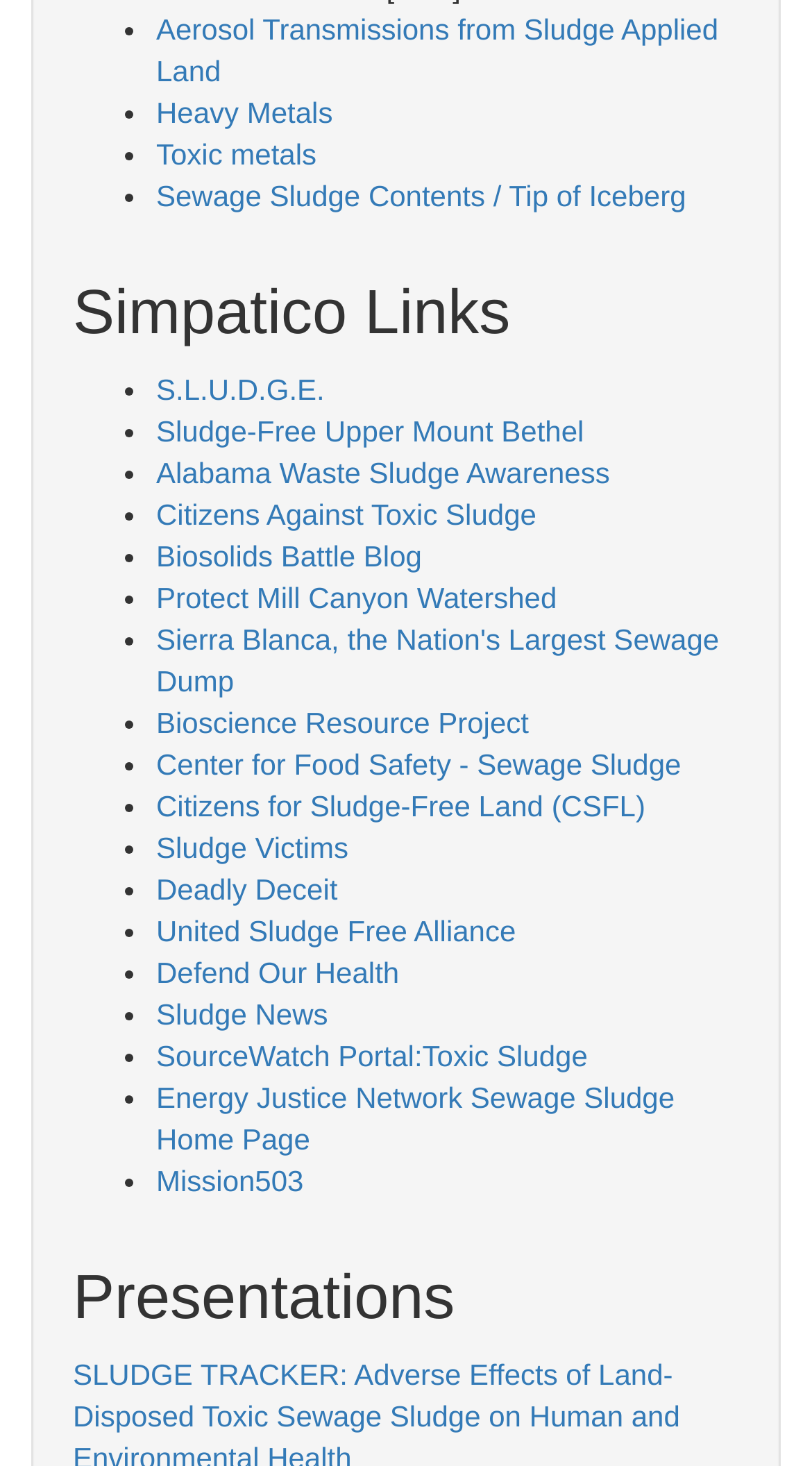Highlight the bounding box coordinates of the element that should be clicked to carry out the following instruction: "Learn about 'Center for Food Safety - Sewage Sludge'". The coordinates must be given as four float numbers ranging from 0 to 1, i.e., [left, top, right, bottom].

[0.192, 0.51, 0.839, 0.533]